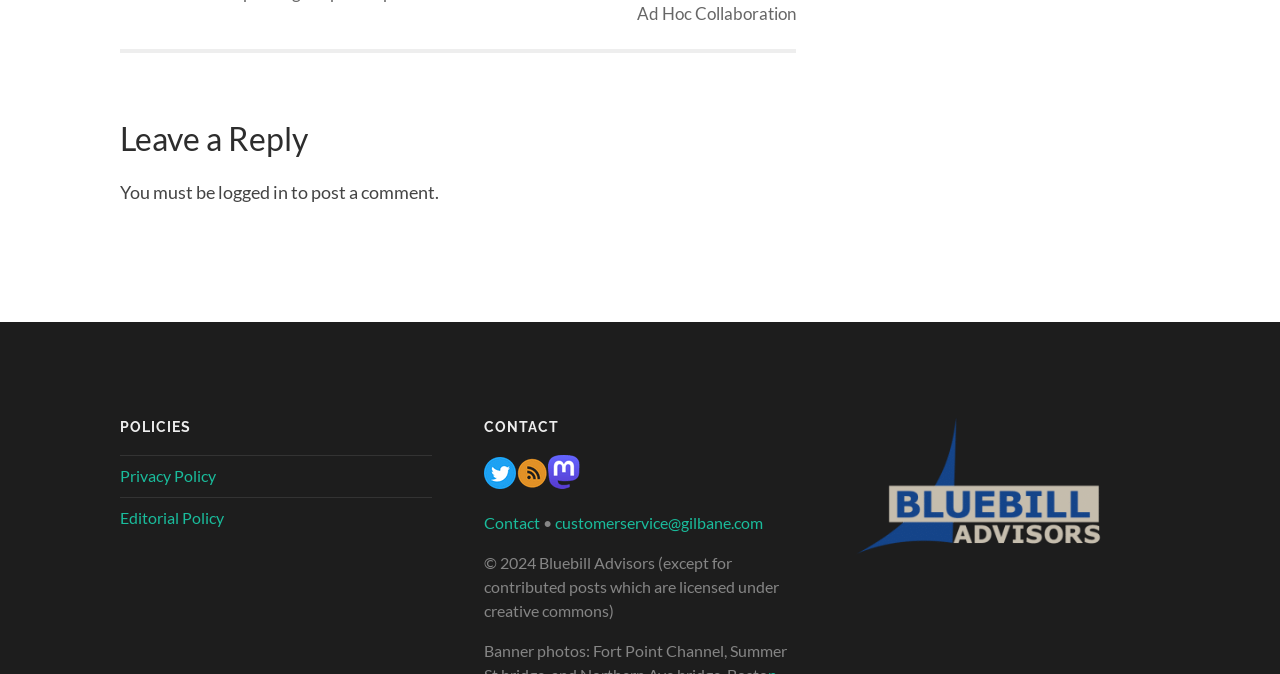How can I contact the website?
Based on the image, answer the question with as much detail as possible.

The webpage has a heading 'CONTACT' and a link 'Contact' which can be used to contact the website, along with an email address 'customerservice@gilbane.com'.